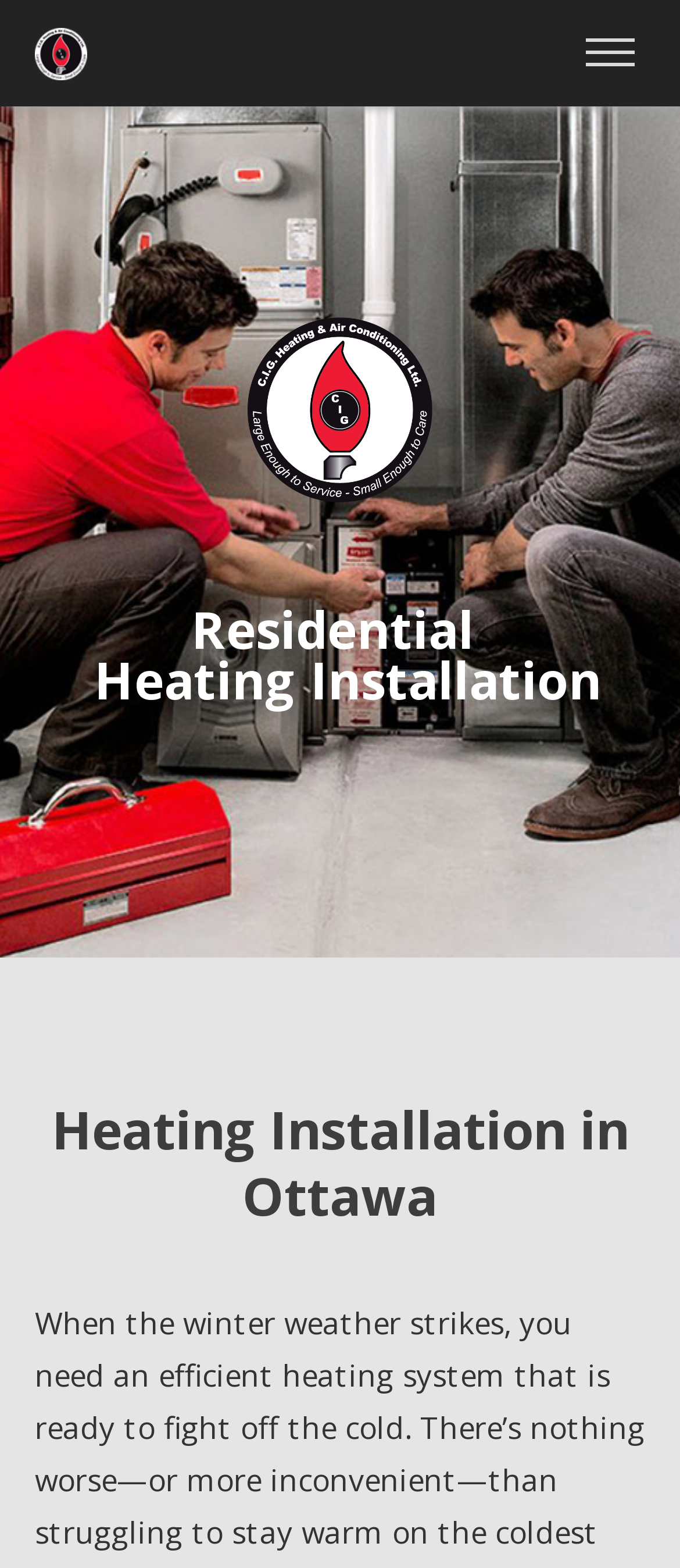Using the element description provided, determine the bounding box coordinates in the format (top-left x, top-left y, bottom-right x, bottom-right y). Ensure that all values are floating point numbers between 0 and 1. Element description: alt="CIG Heating"

[0.051, 0.022, 0.128, 0.043]